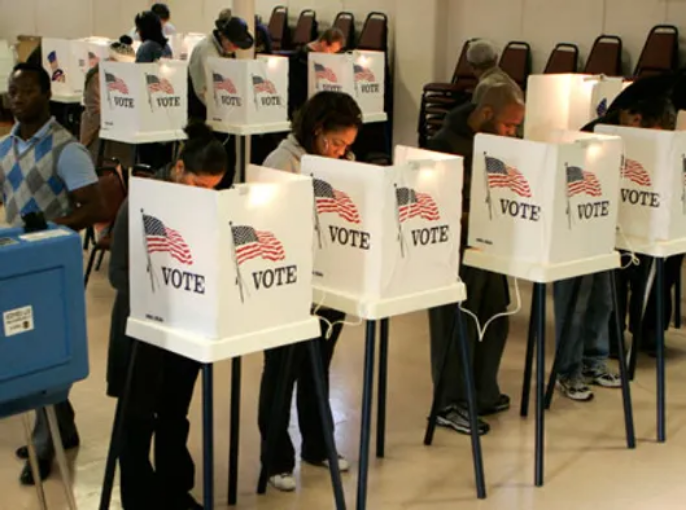What is the setting of the image?
Using the visual information from the image, give a one-word or short-phrase answer.

Indoor